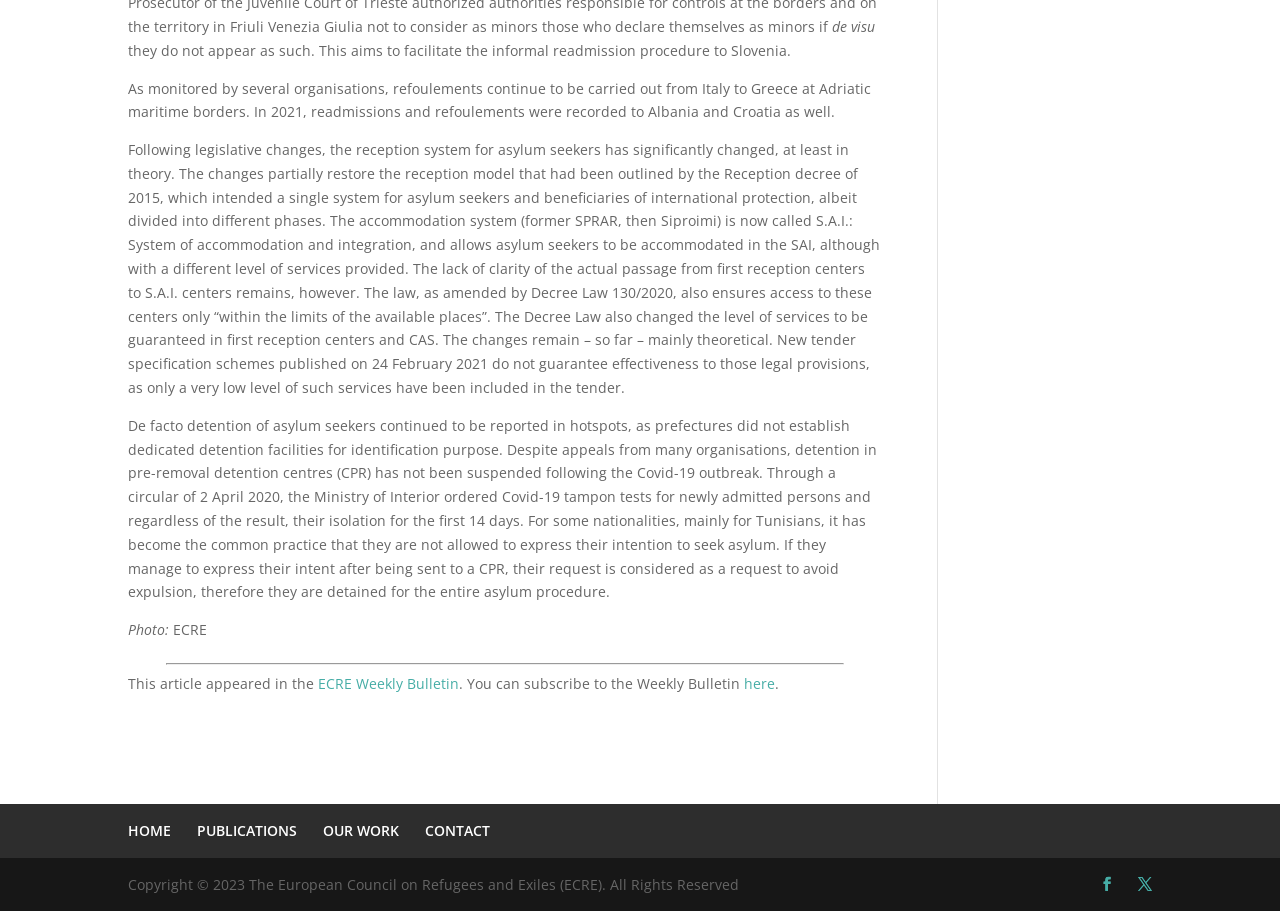Answer with a single word or phrase: 
What is the purpose of the Covid-19 tampon tests?

Isolation for 14 days